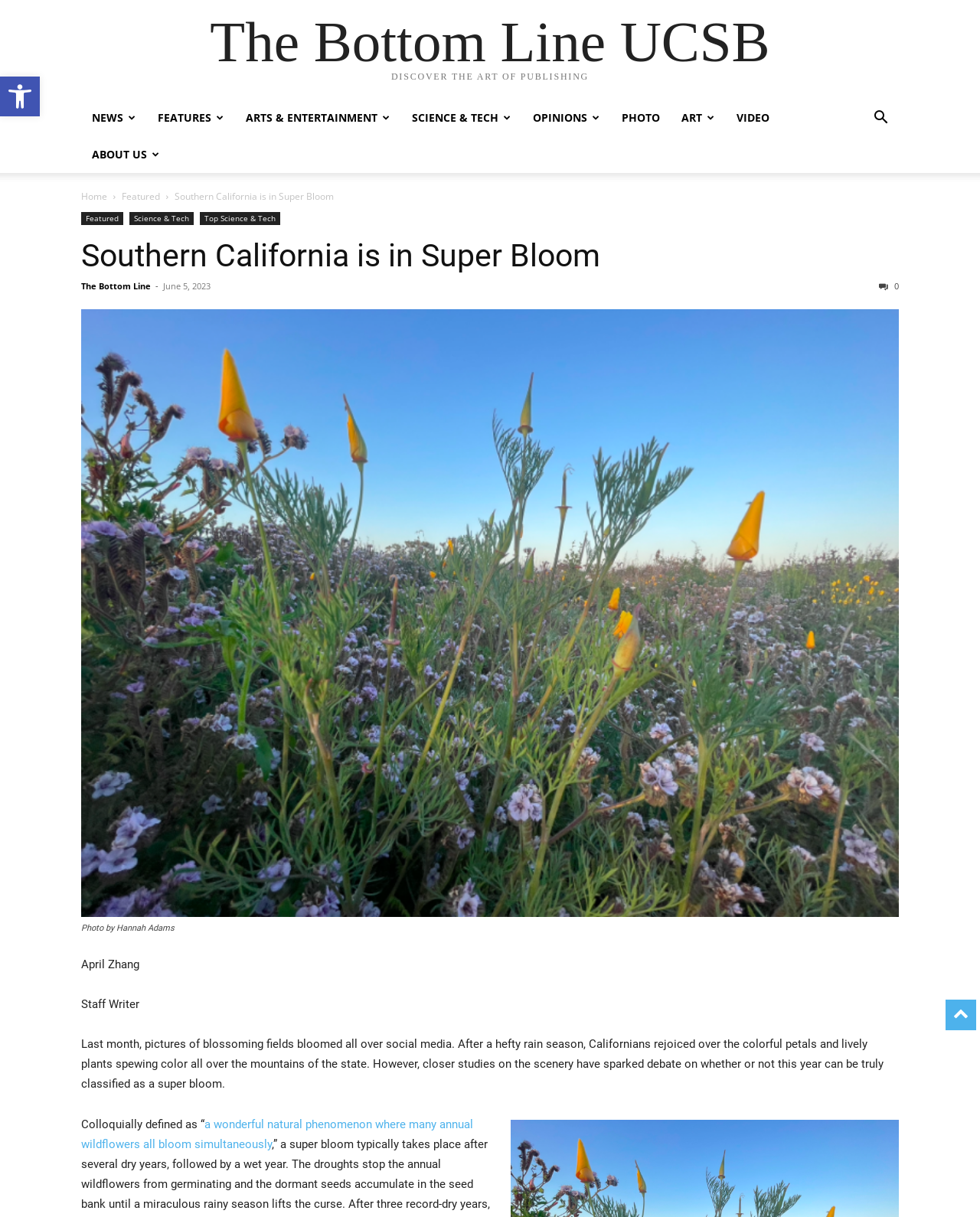What is the name of the author of the article?
Provide a detailed answer to the question using information from the image.

The author's name is mentioned in the article as 'April Zhang' with the subtitle 'Staff Writer'.